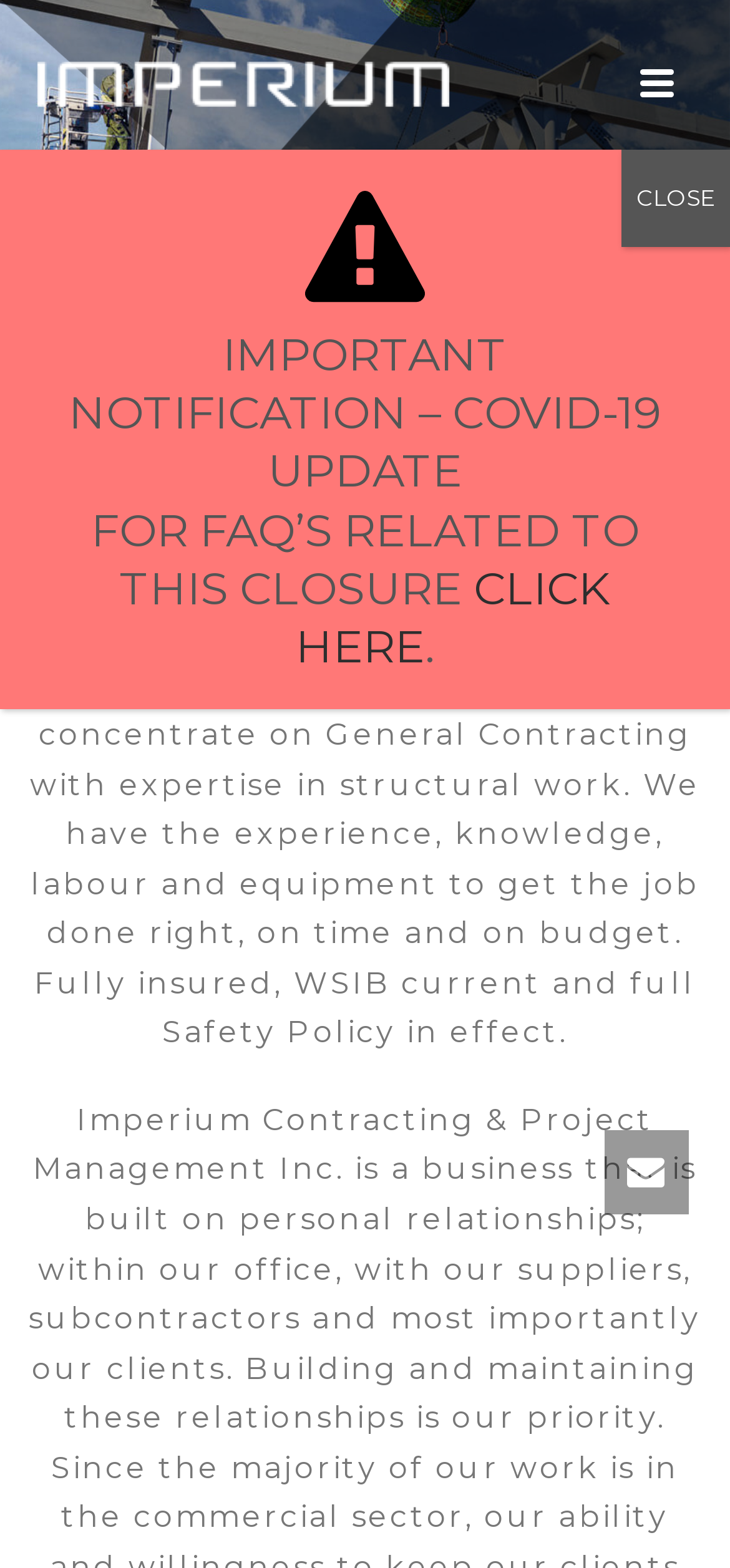What is the purpose of the button at the top right?
Can you give a detailed and elaborate answer to the question?

The button at the top right has a text 'CLOSE' and is likely used to close a notification or a popup, as it is positioned at the top right corner of the screen, a common location for close buttons.